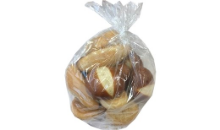What is the purpose of the packaging?
Please elaborate on the answer to the question with detailed information.

The packaging serves the purpose of preserving the freshness of the dinner rolls, as mentioned in the caption, and also highlights their artisanal qualities.